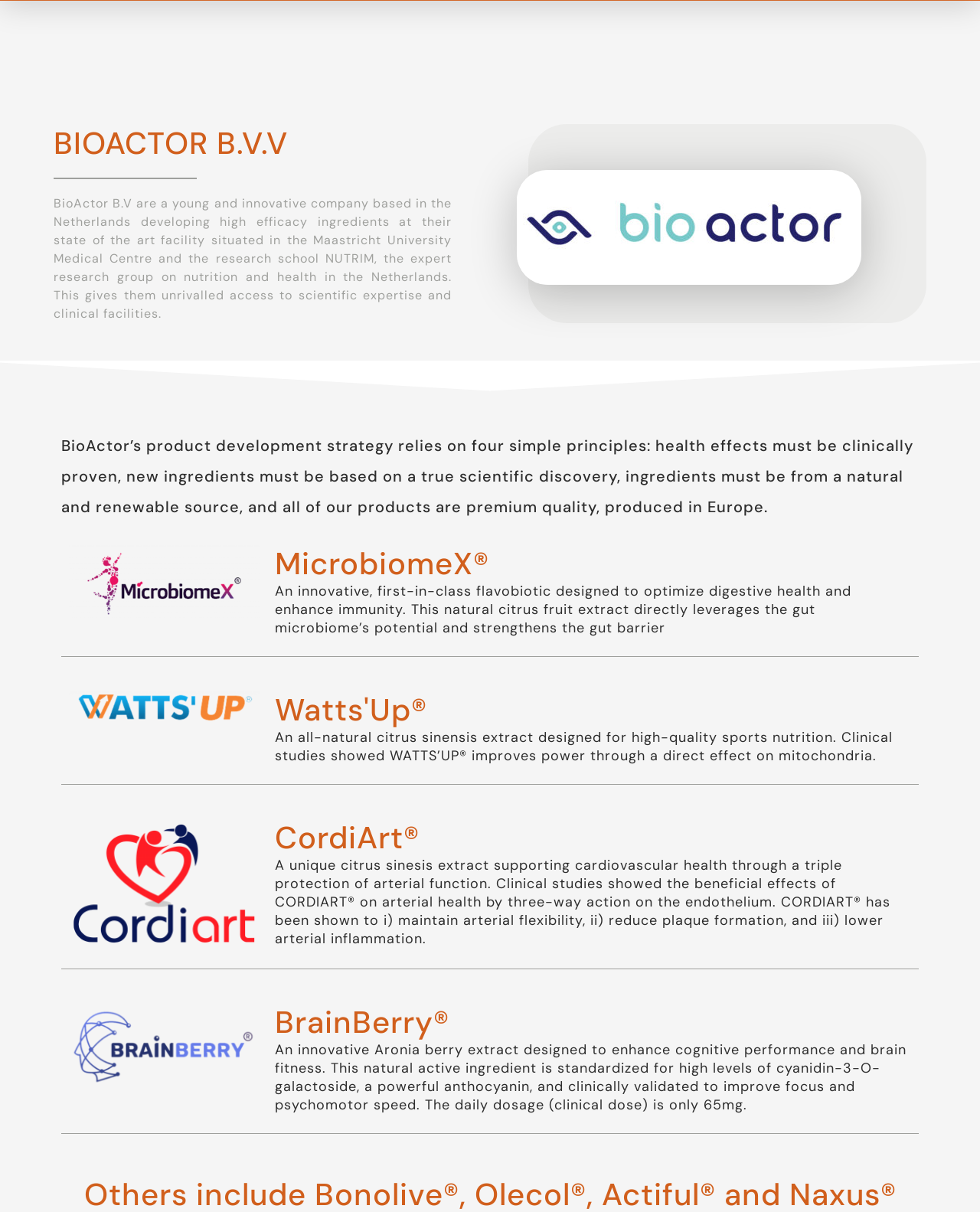Give a one-word or short phrase answer to the question: 
What is the benefit of WATTS'UP on mitochondria?

Improves power